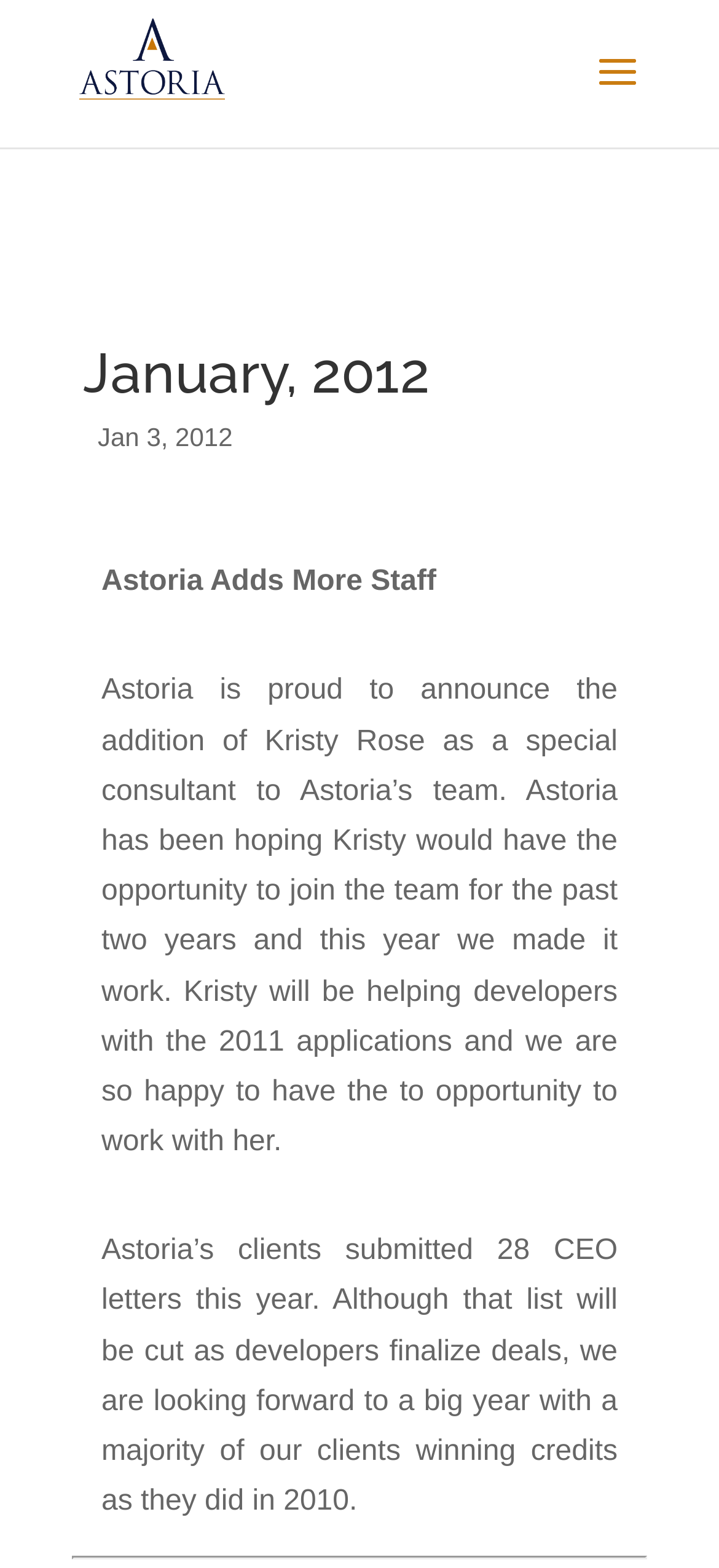Who is the new special consultant? Based on the image, give a response in one word or a short phrase.

Kristy Rose